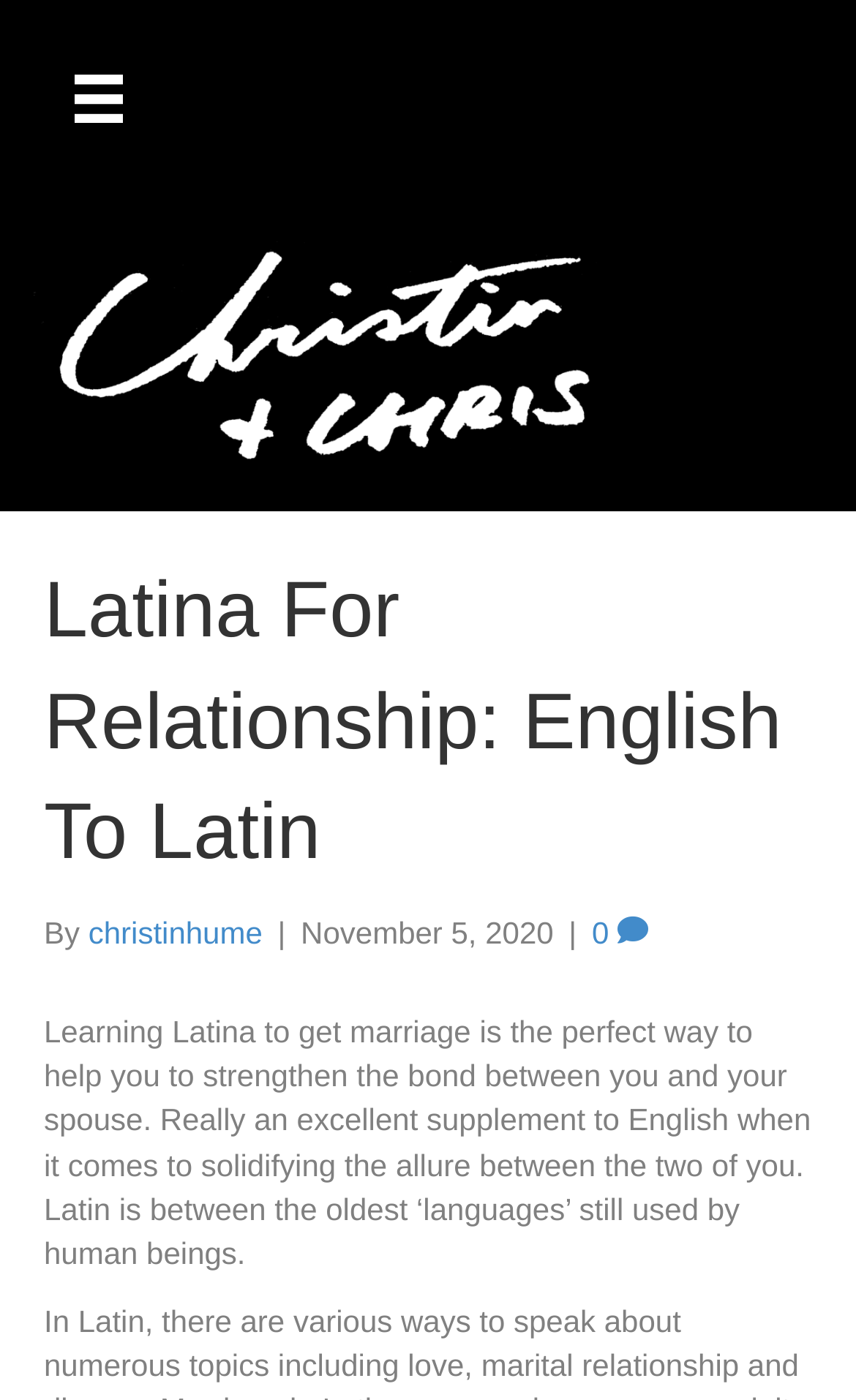Please give a concise answer to this question using a single word or phrase: 
What is the language being discussed on the webpage?

Latin